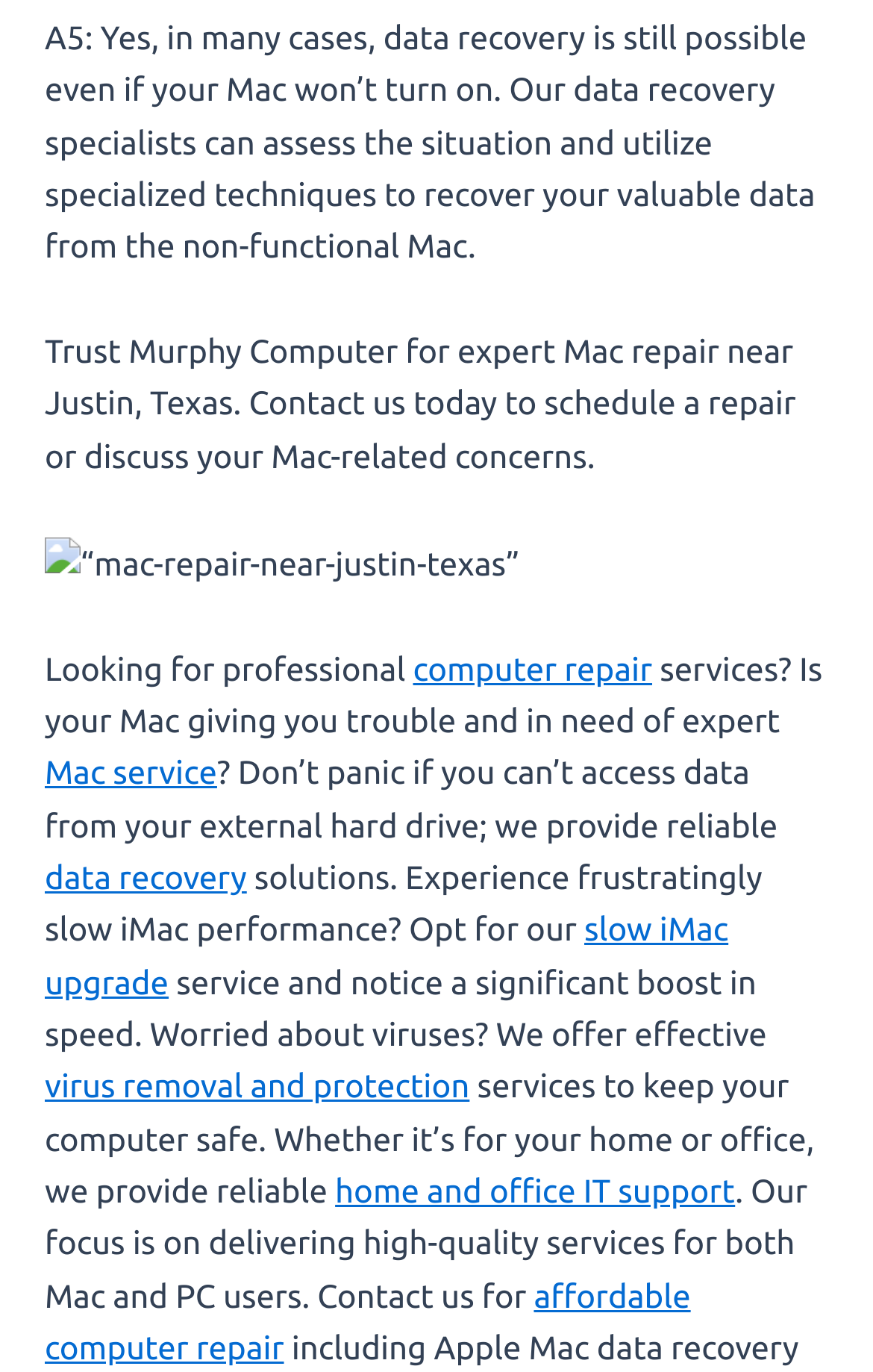What can the company recover? Analyze the screenshot and reply with just one word or a short phrase.

Valuable data